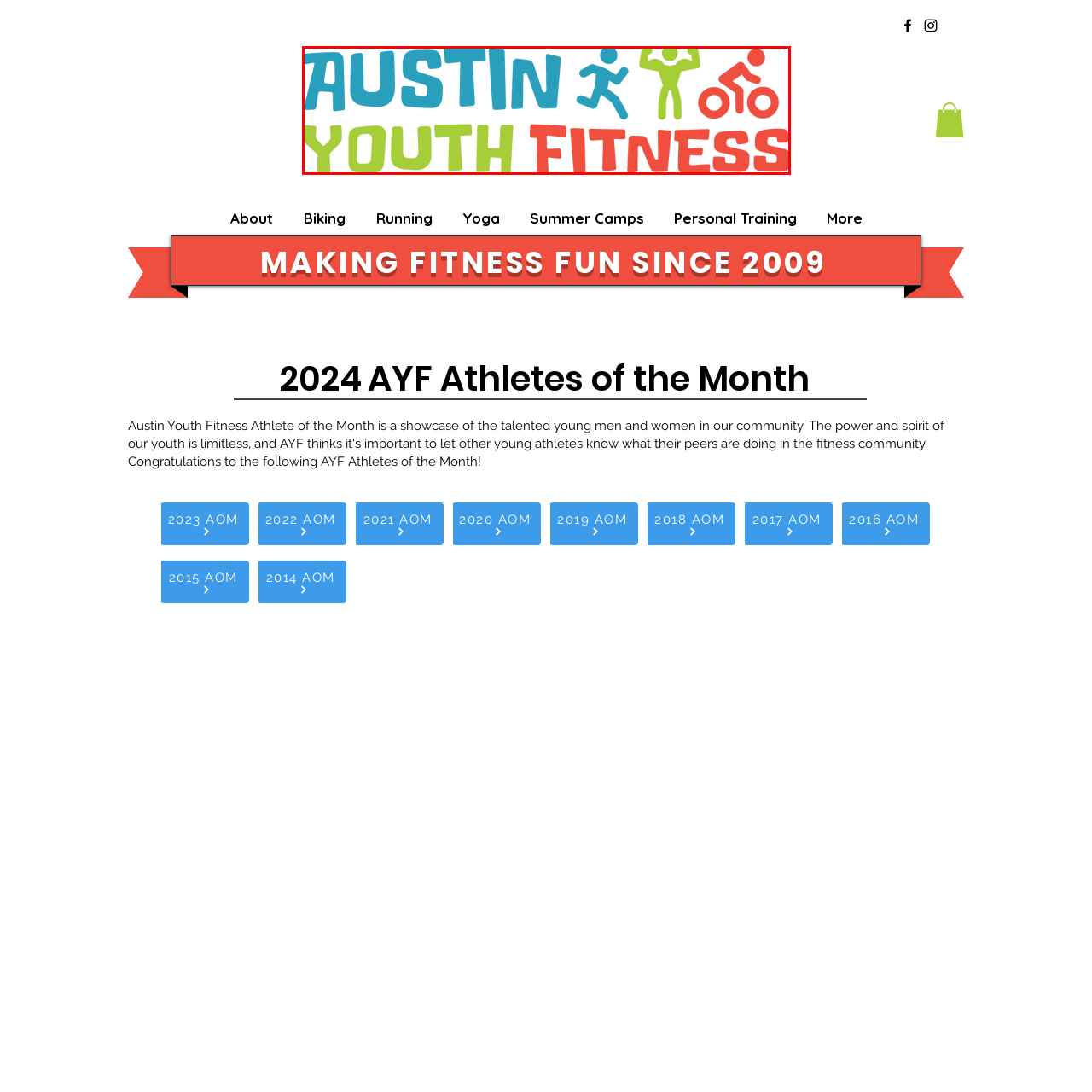Please examine the image within the red bounding box and provide an answer to the following question using a single word or phrase:
How many icons are accompanying the text?

Three